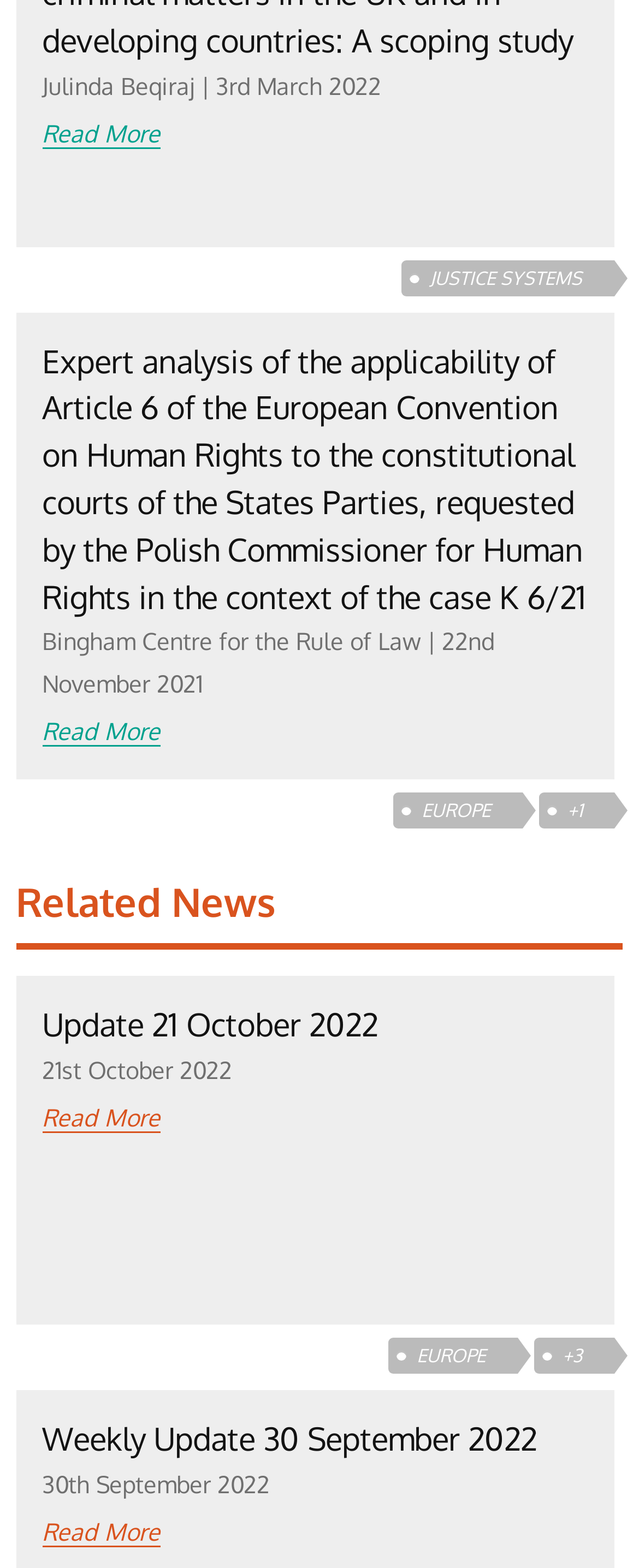Determine the bounding box coordinates for the area you should click to complete the following instruction: "Read more about the update on 21 October 2022".

[0.066, 0.703, 0.251, 0.723]